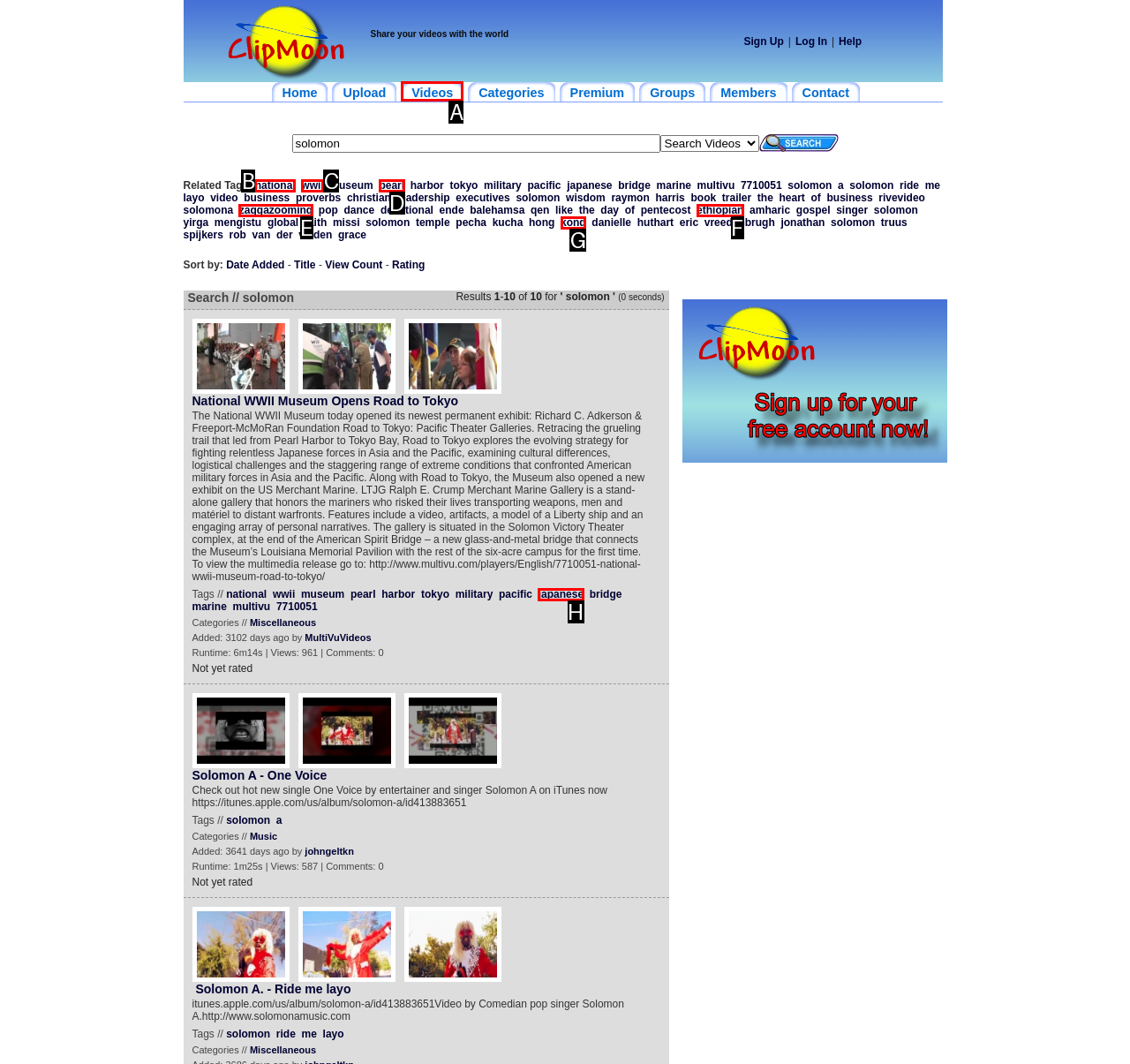Select the letter of the element you need to click to complete this task: Click on the 'Videos' link
Answer using the letter from the specified choices.

A